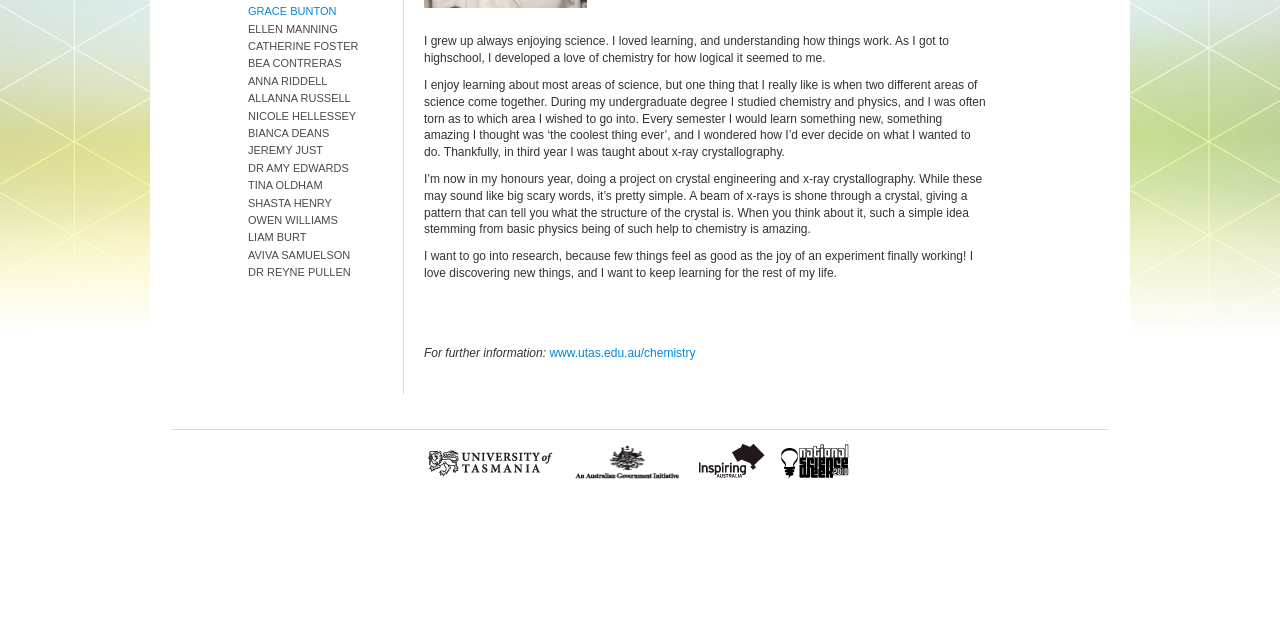Identify the bounding box for the UI element described as: "alt="UTAS"". The coordinates should be four float numbers between 0 and 1, i.e., [left, top, right, bottom].

[0.327, 0.71, 0.449, 0.729]